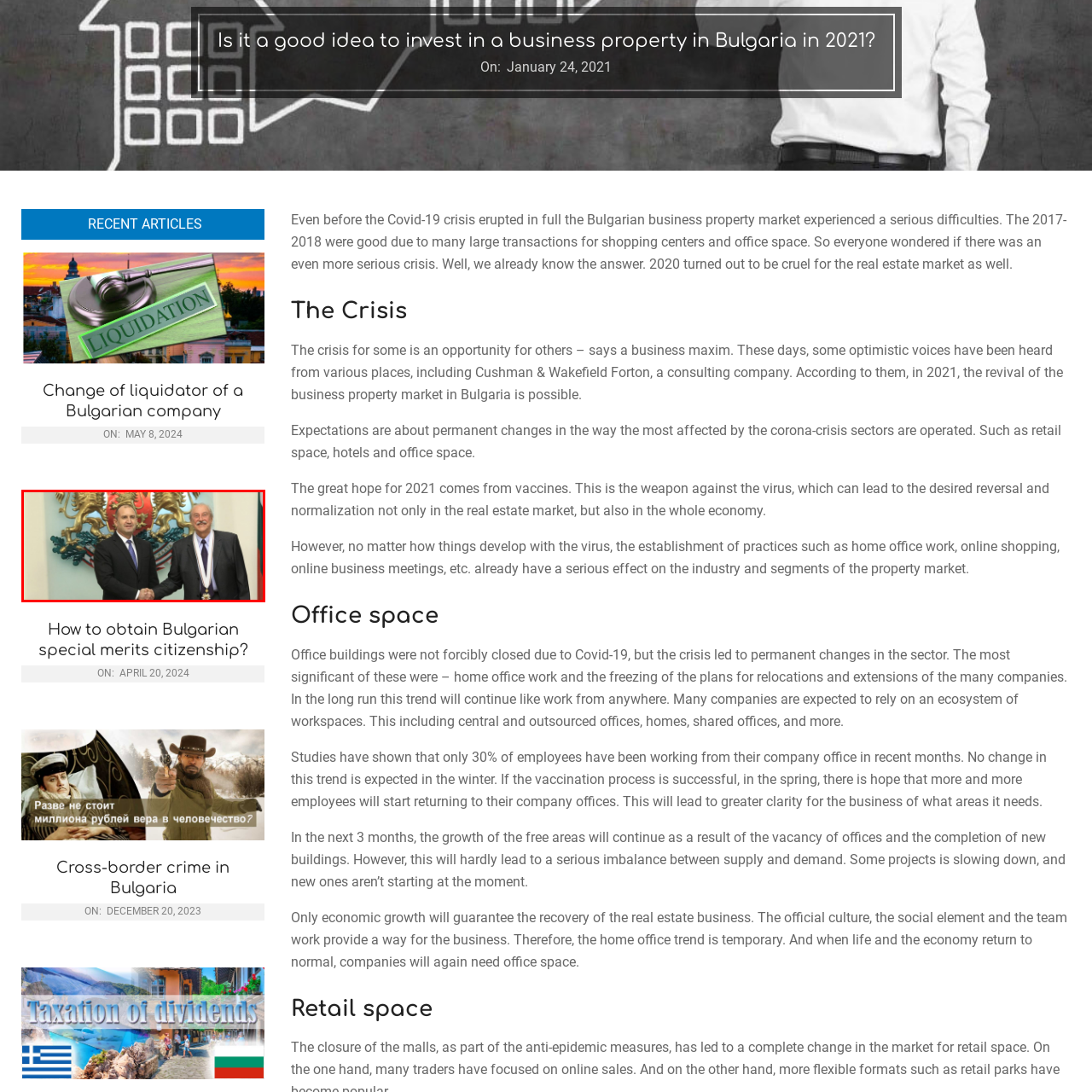Elaborate on the contents of the image highlighted by the red boundary in detail.

The image depicts a moment of recognition and camaraderie, featuring two distinguished individuals shaking hands in front of an ornate backdrop that likely represents the national emblem of Bulgaria. One individual is adorned with a ceremonial medal, highlighting the significance of the occasion, which appears to be related to the conferral of honors or awards for special merits. The formal attire of both men suggests a serious and respectful atmosphere, indicative of a state or official event. This image may be connected to the recent article discussing "Orden Bulgaria," which relates to obtaining Bulgarian special merits citizenship, emphasizing the importance of honorable service and contributions in the context of Bulgarian society.